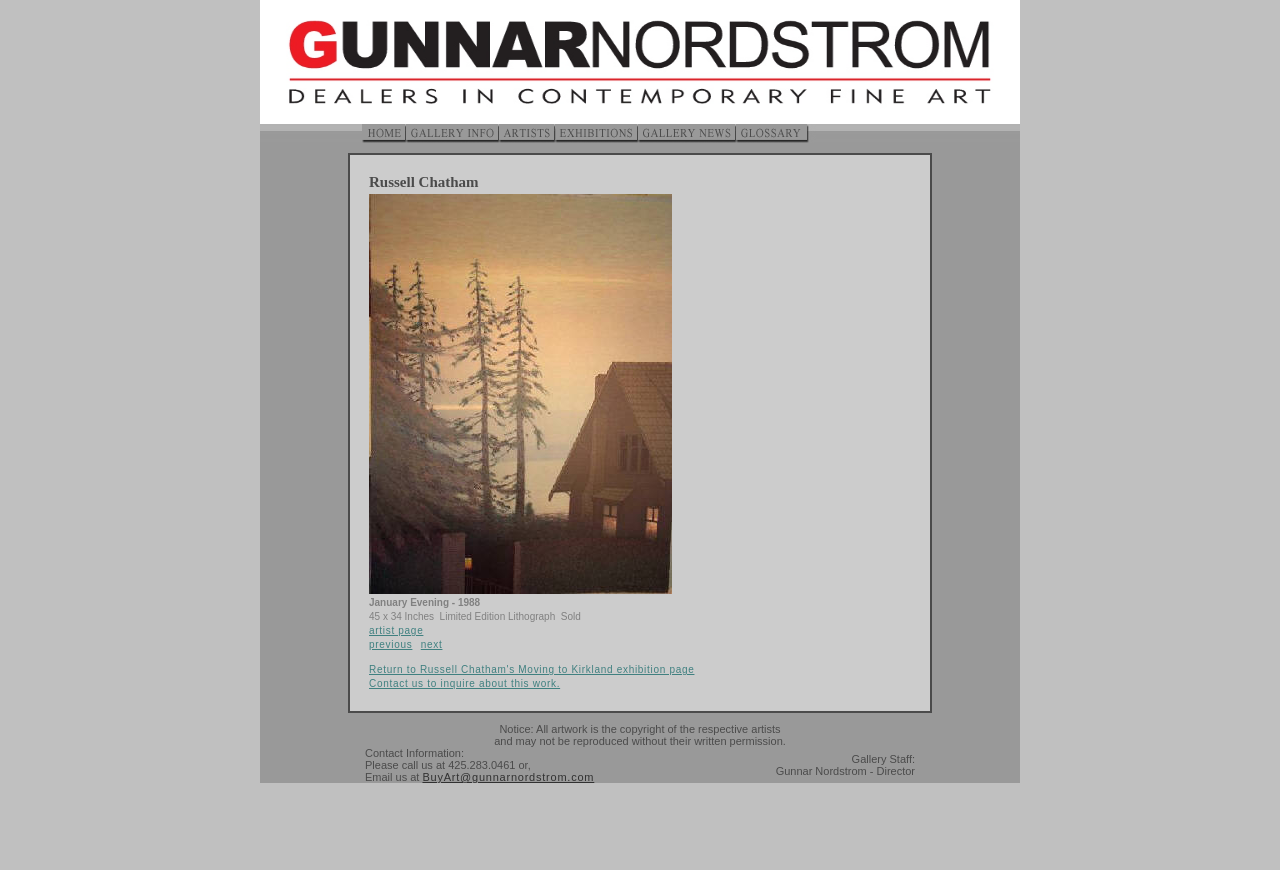Kindly provide the bounding box coordinates of the section you need to click on to fulfill the given instruction: "Search for something".

None